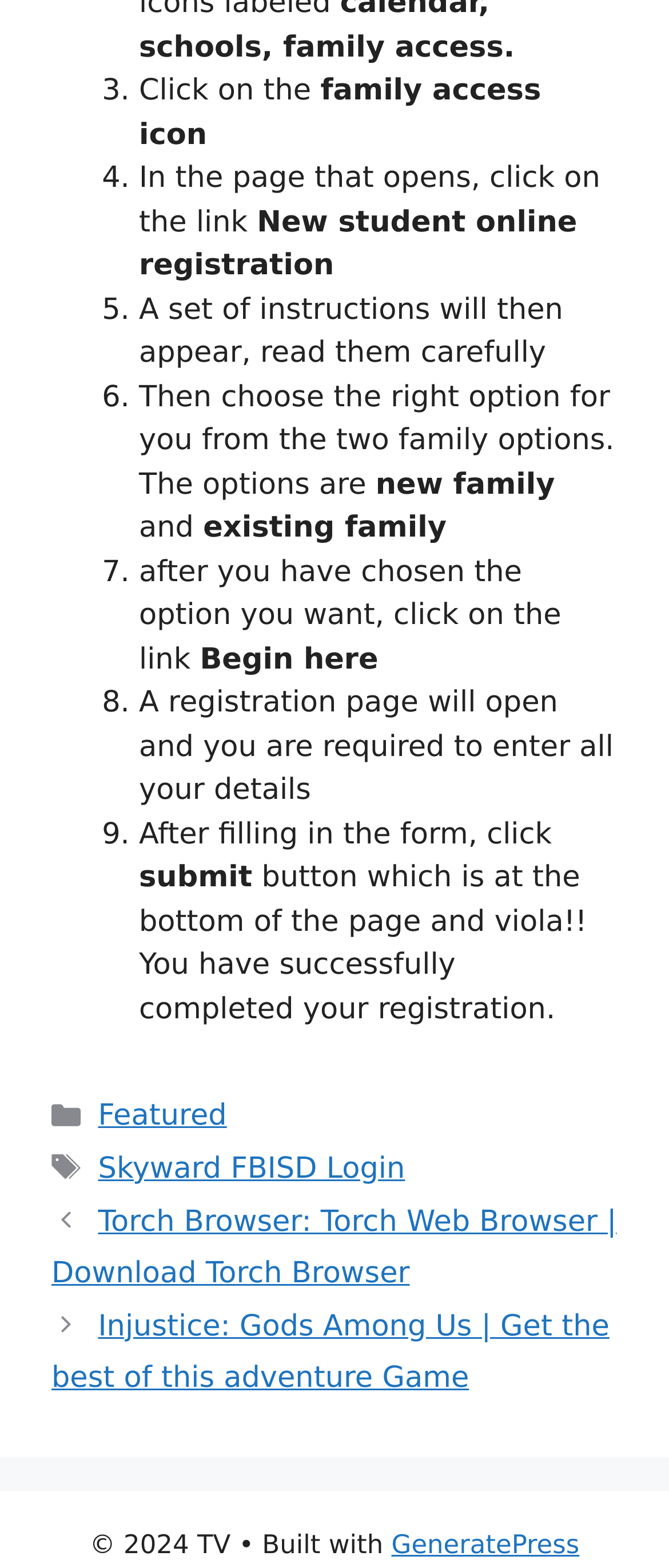What is the first step to register online?
Using the image as a reference, answer the question in detail.

The first step to register online is to click on the family access icon, as indicated in the instructions provided on the webpage.